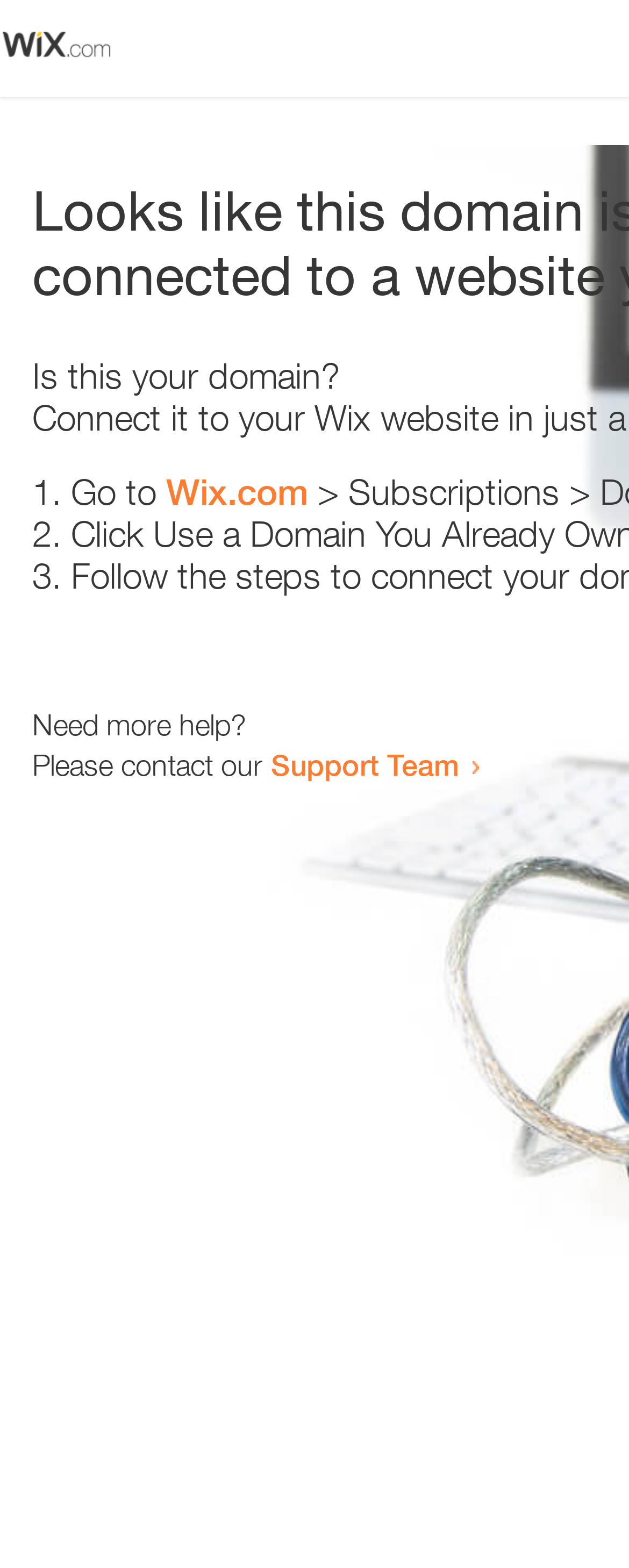How many list markers are present?
Provide a one-word or short-phrase answer based on the image.

3